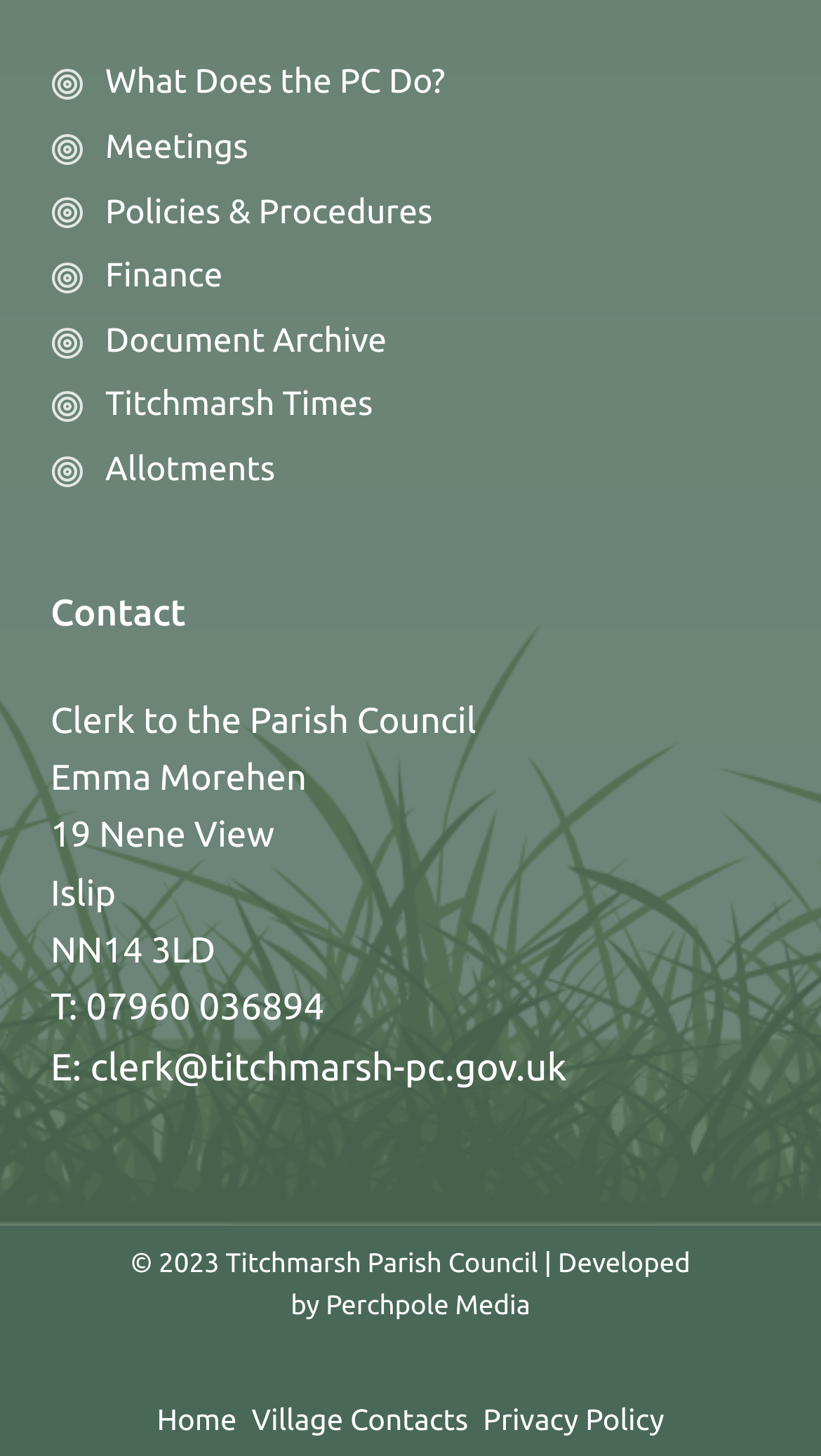Please locate the bounding box coordinates of the element that needs to be clicked to achieve the following instruction: "View information about Dermal Fillers". The coordinates should be four float numbers between 0 and 1, i.e., [left, top, right, bottom].

None